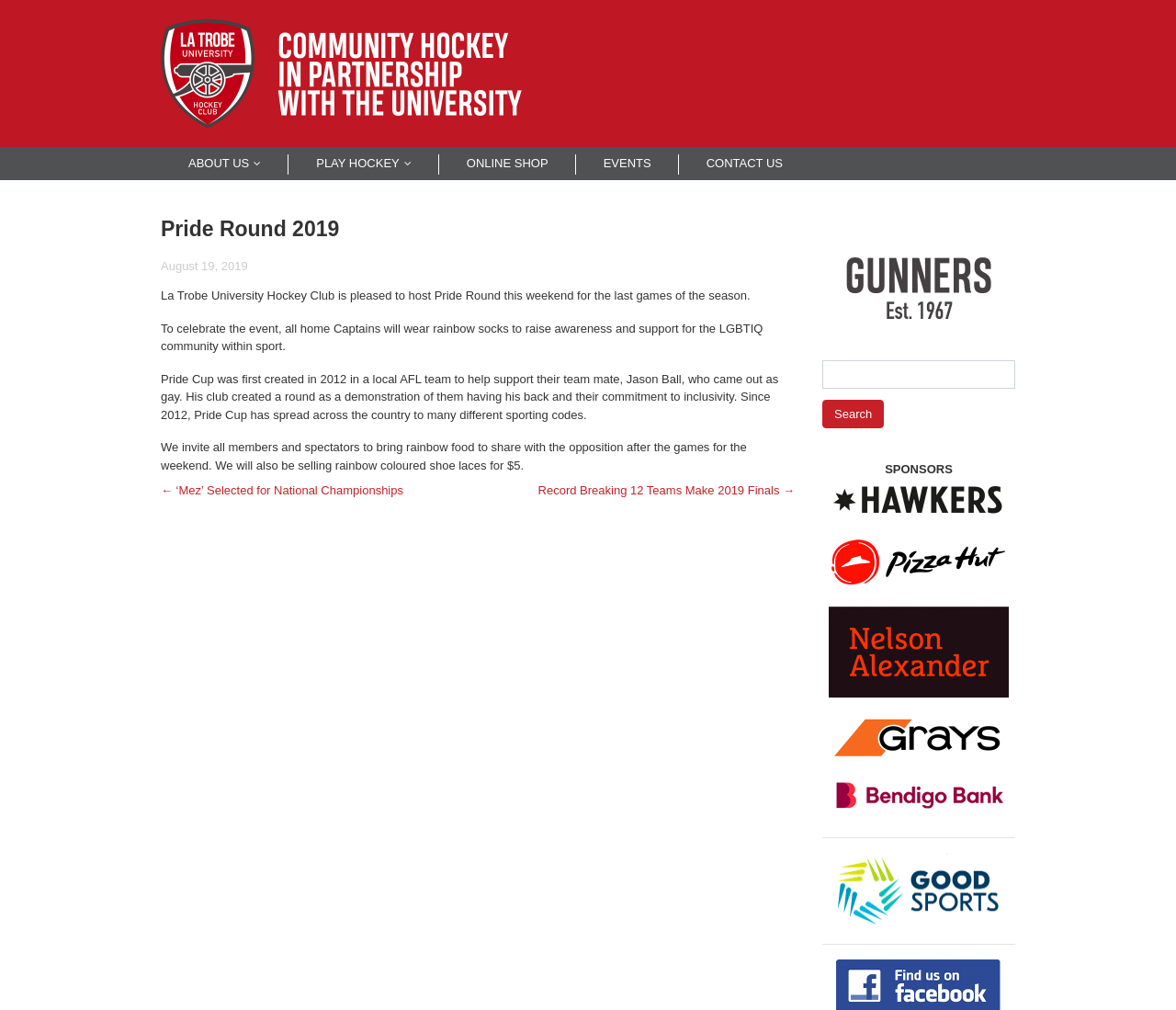Identify the bounding box of the HTML element described here: "EVENTS". Provide the coordinates as four float numbers between 0 and 1: [left, top, right, bottom].

[0.49, 0.146, 0.577, 0.178]